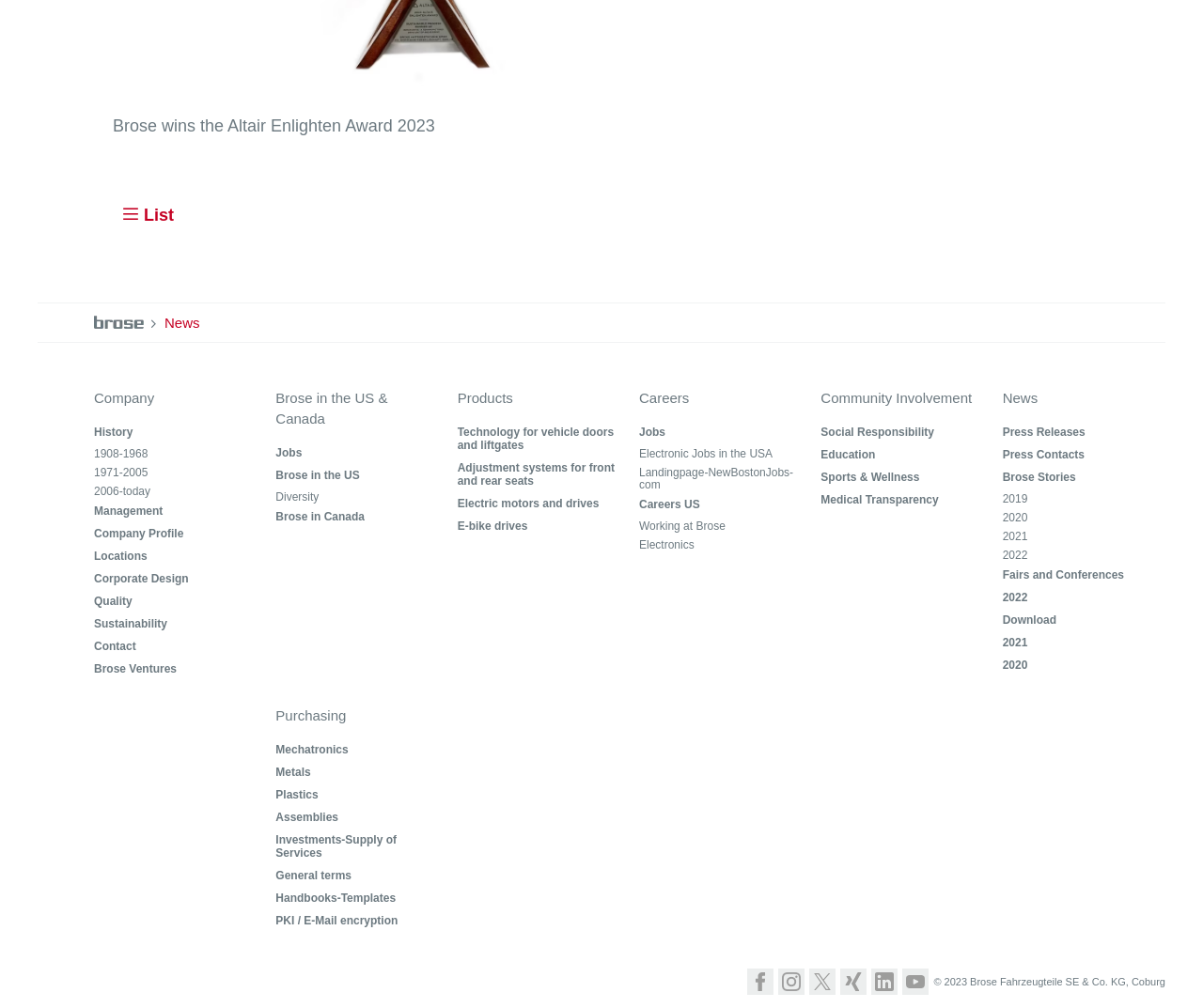Locate the bounding box coordinates of the element's region that should be clicked to carry out the following instruction: "Check out 'Brose Stories'". The coordinates need to be four float numbers between 0 and 1, i.e., [left, top, right, bottom].

[0.833, 0.467, 0.969, 0.48]